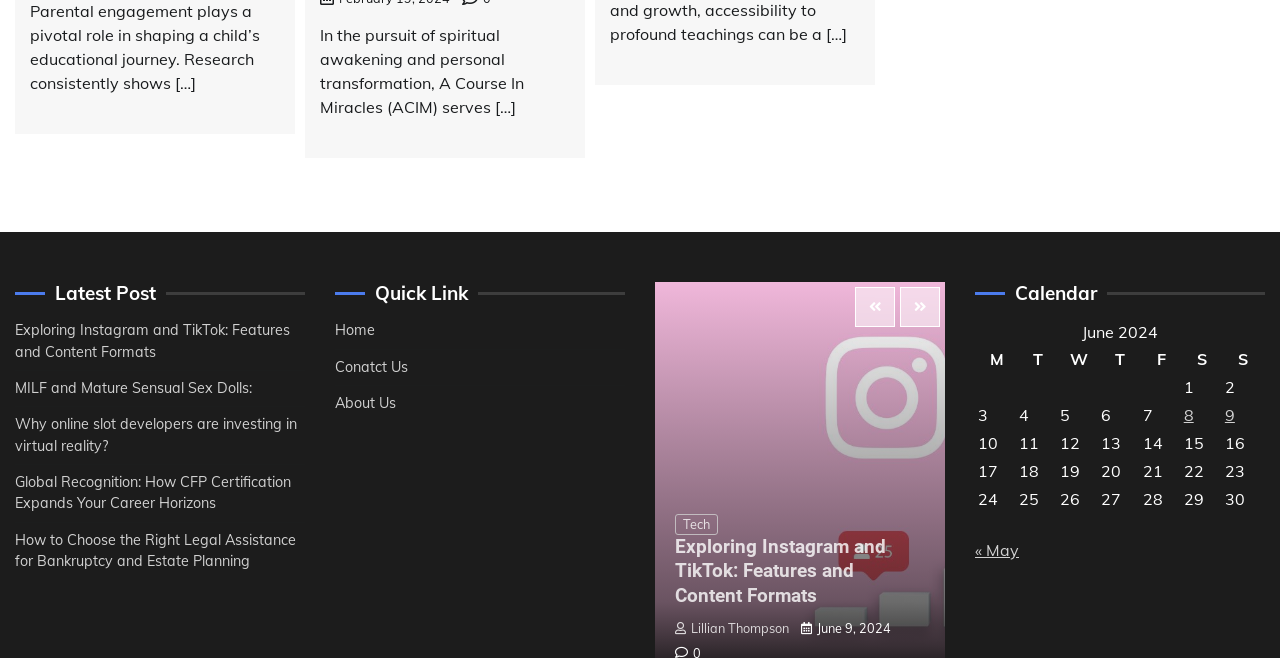Locate the bounding box coordinates of the clickable area needed to fulfill the instruction: "View the 'Latest Post'".

[0.012, 0.429, 0.238, 0.464]